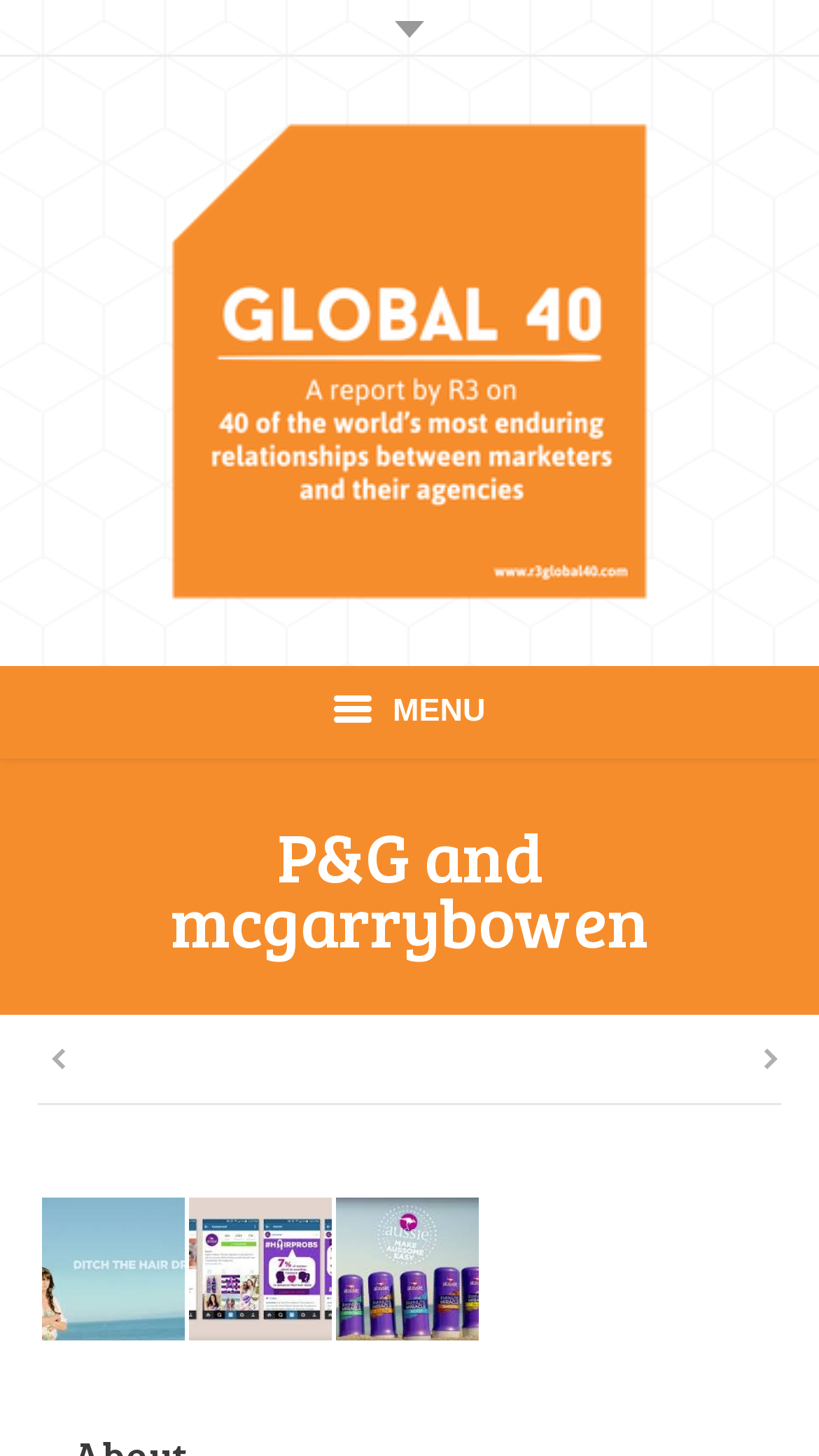Can you provide the bounding box coordinates for the element that should be clicked to implement the instruction: "Contact us"?

None